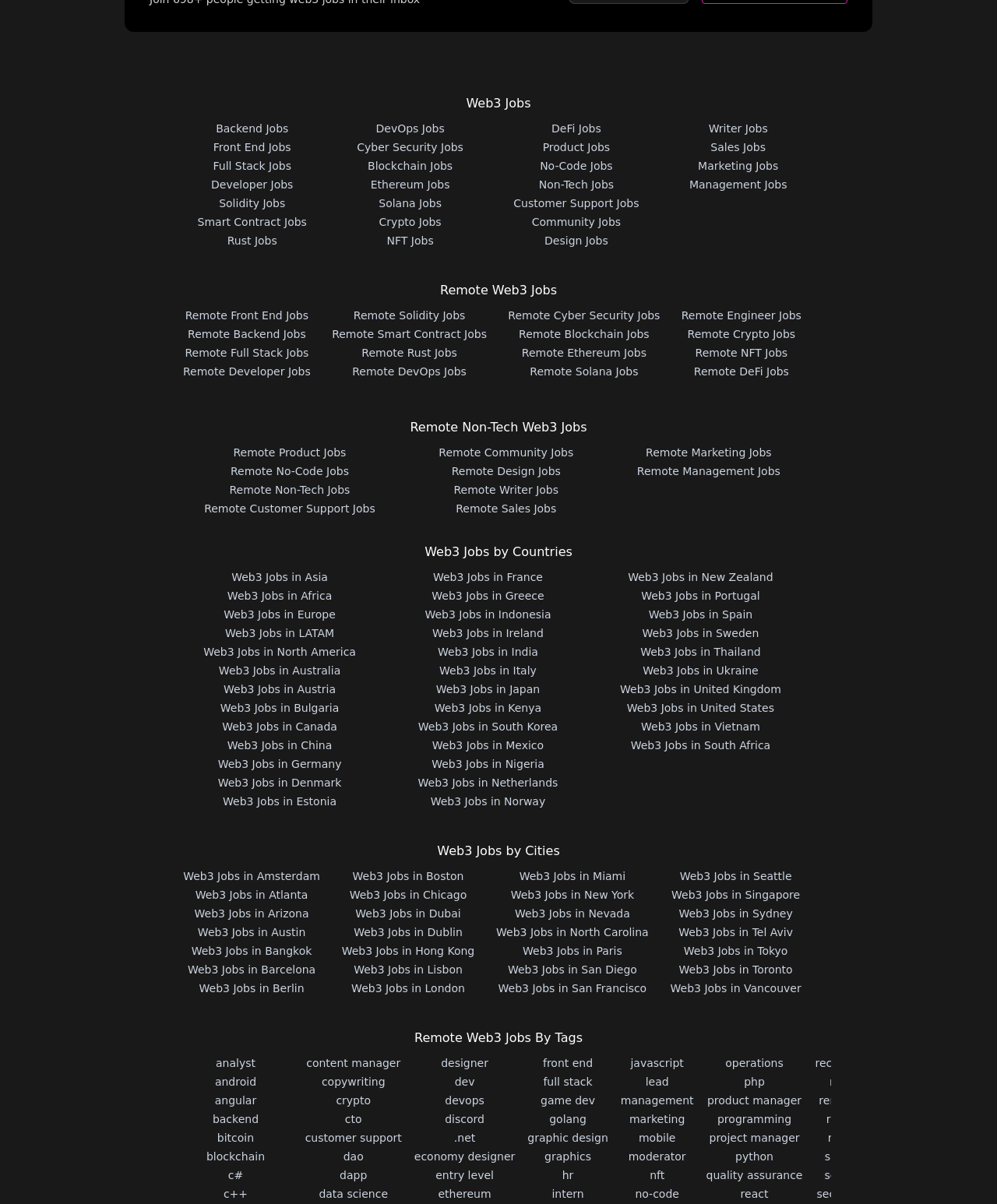Provide your answer to the question using just one word or phrase: How many types of Web3 jobs are listed on this webpage?

Over 40